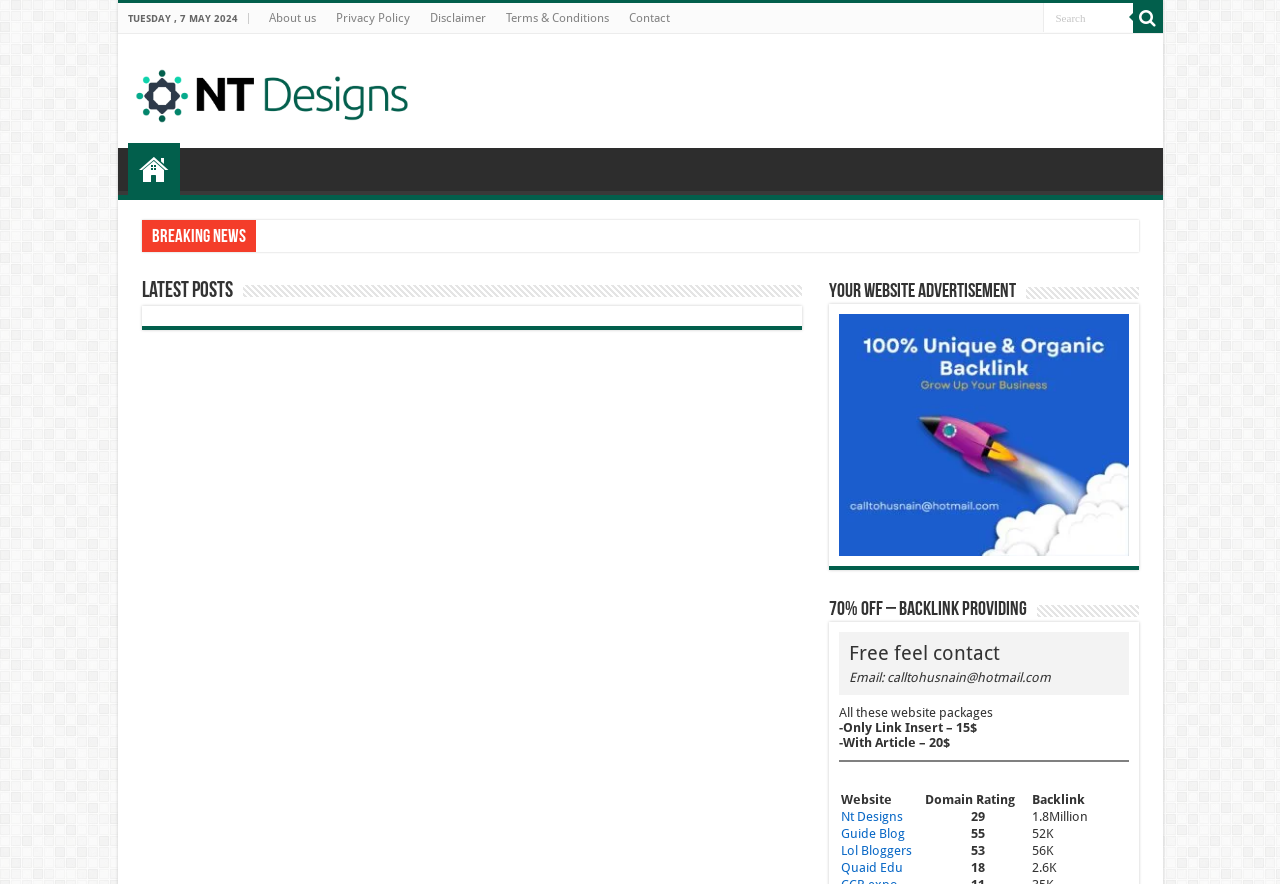Specify the bounding box coordinates of the element's area that should be clicked to execute the given instruction: "View Website banner". The coordinates should be four float numbers between 0 and 1, i.e., [left, top, right, bottom].

[0.655, 0.482, 0.882, 0.499]